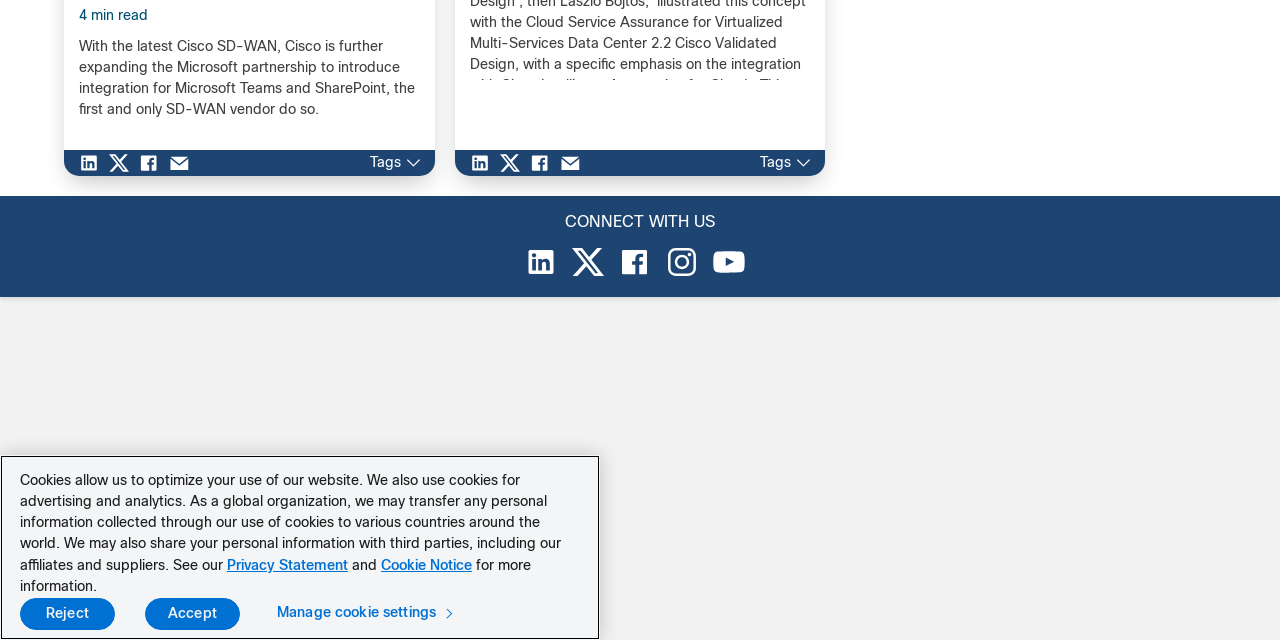Using the element description: "aria-label="Share via Email"", determine the bounding box coordinates. The coordinates should be in the format [left, top, right, bottom], with values between 0 and 1.

[0.132, 0.238, 0.155, 0.27]